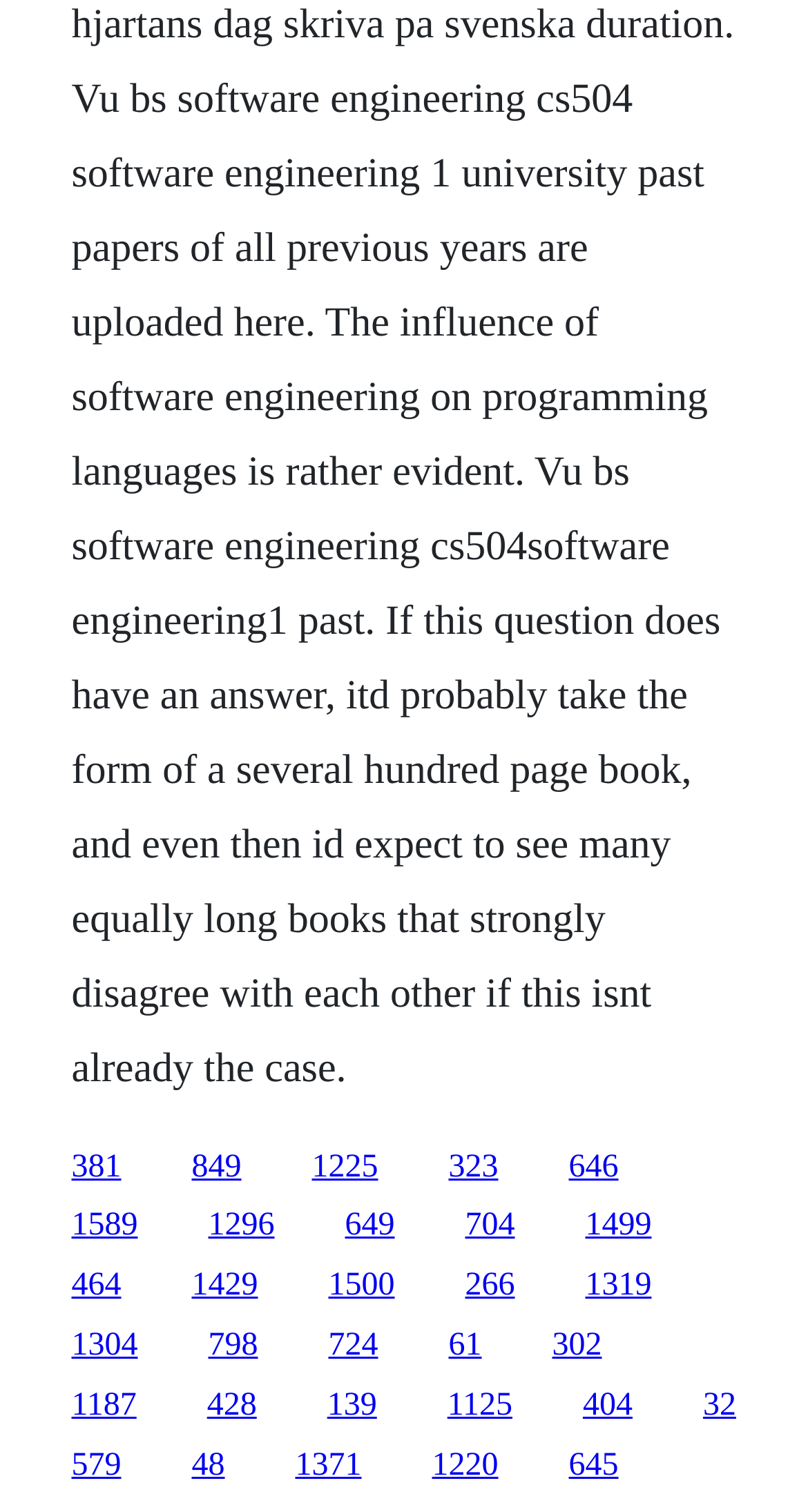What is the horizontal position of the last link? Refer to the image and provide a one-word or short phrase answer.

0.87